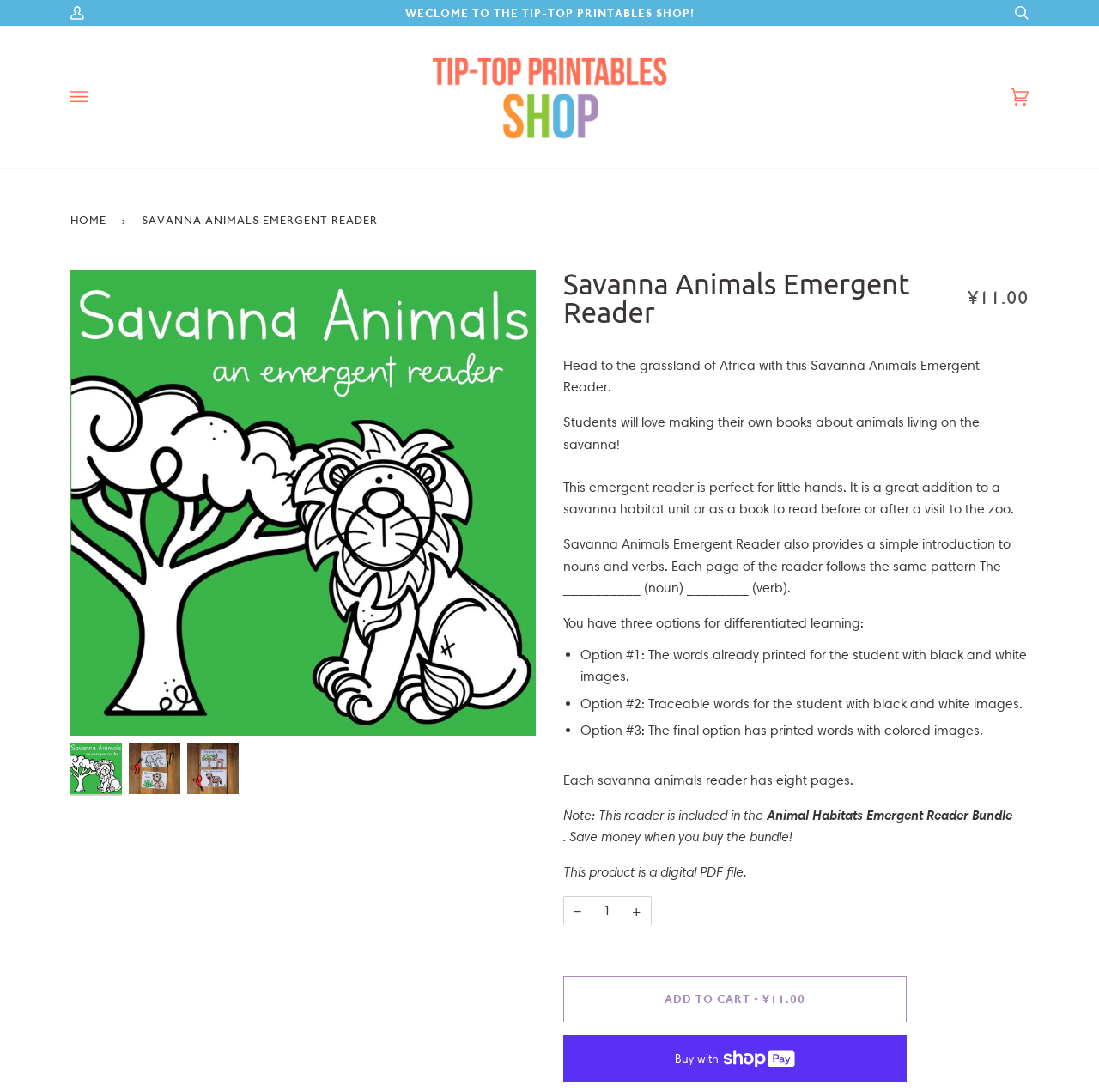Please pinpoint the bounding box coordinates for the region I should click to adhere to this instruction: "Buy now with ShopPay".

[0.512, 0.948, 0.825, 0.99]